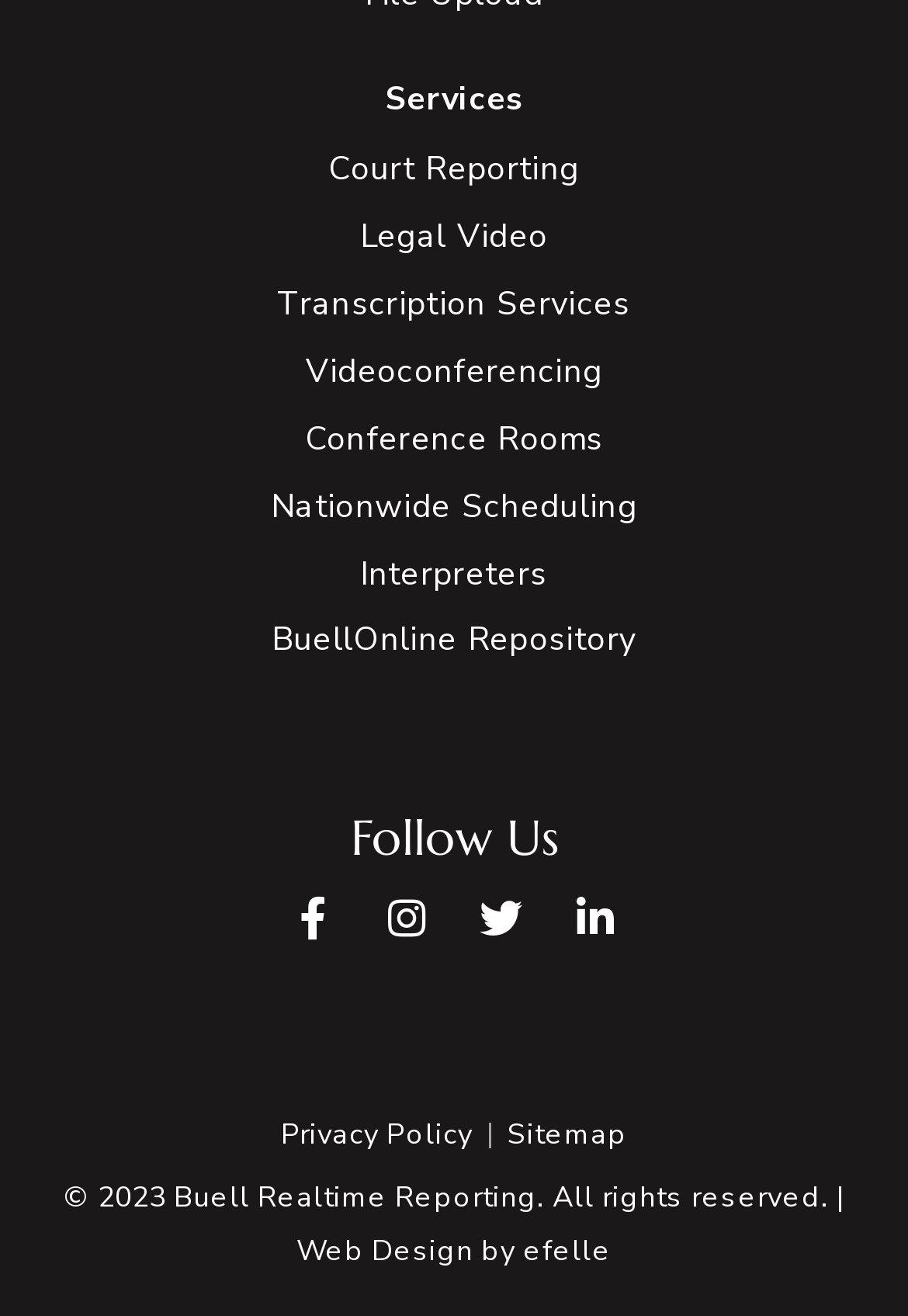Locate the bounding box of the UI element with the following description: "Services".

[0.424, 0.061, 0.576, 0.093]